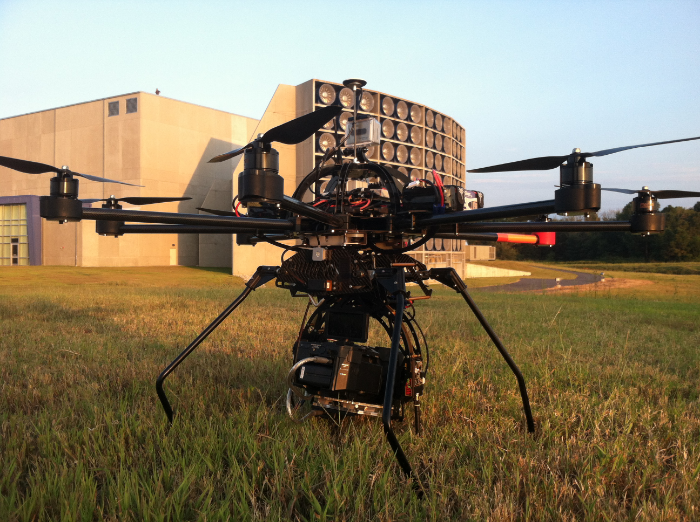Describe the image in great detail, covering all key points.

The image showcases a SkyJib 8 heavy lift drone, prominently positioned in a grassy area with a modern building in the background. The drone is equipped with multiple rotors and a sophisticated camera setup, designed for high-quality aerial photography and video production. Part of the image captures the industrial exterior of the building, characterized by large speakers or ventilation units, hinting at its use for commercial activities, possibly related to live sports or broadcasting. This drone's advanced features highlight its capability to perform exceptional aerial maneuvers, catering to diverse production needs, including feature films and real estate marketing. The setting sun casts a warm light on the scene, enhancing the operational readiness of the drone, symbolizing East Coast Jib's commitment to quality production solutions in the aerial imaging industry.